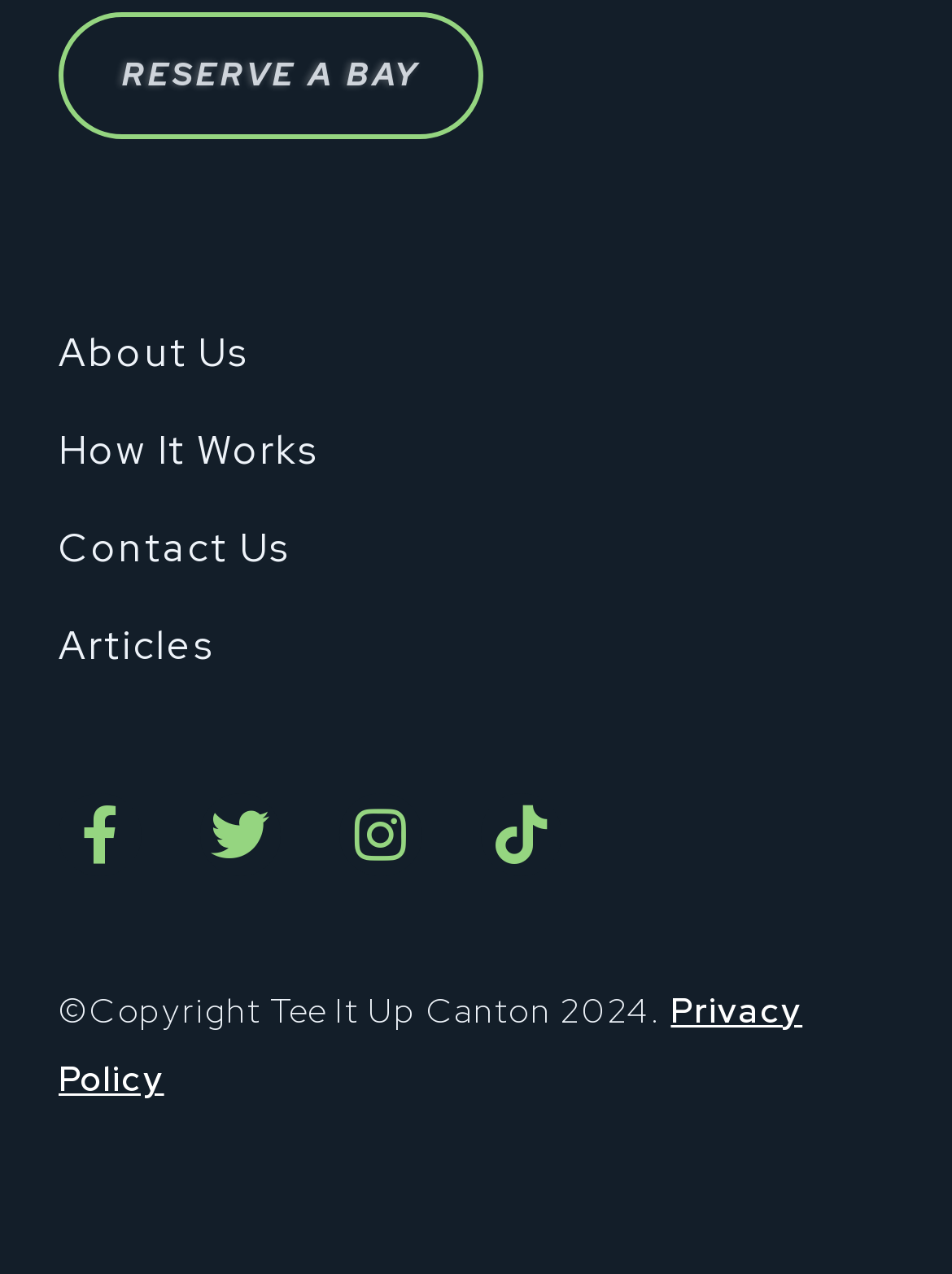Answer the question below using just one word or a short phrase: 
How many links are there in the navigation menu?

5